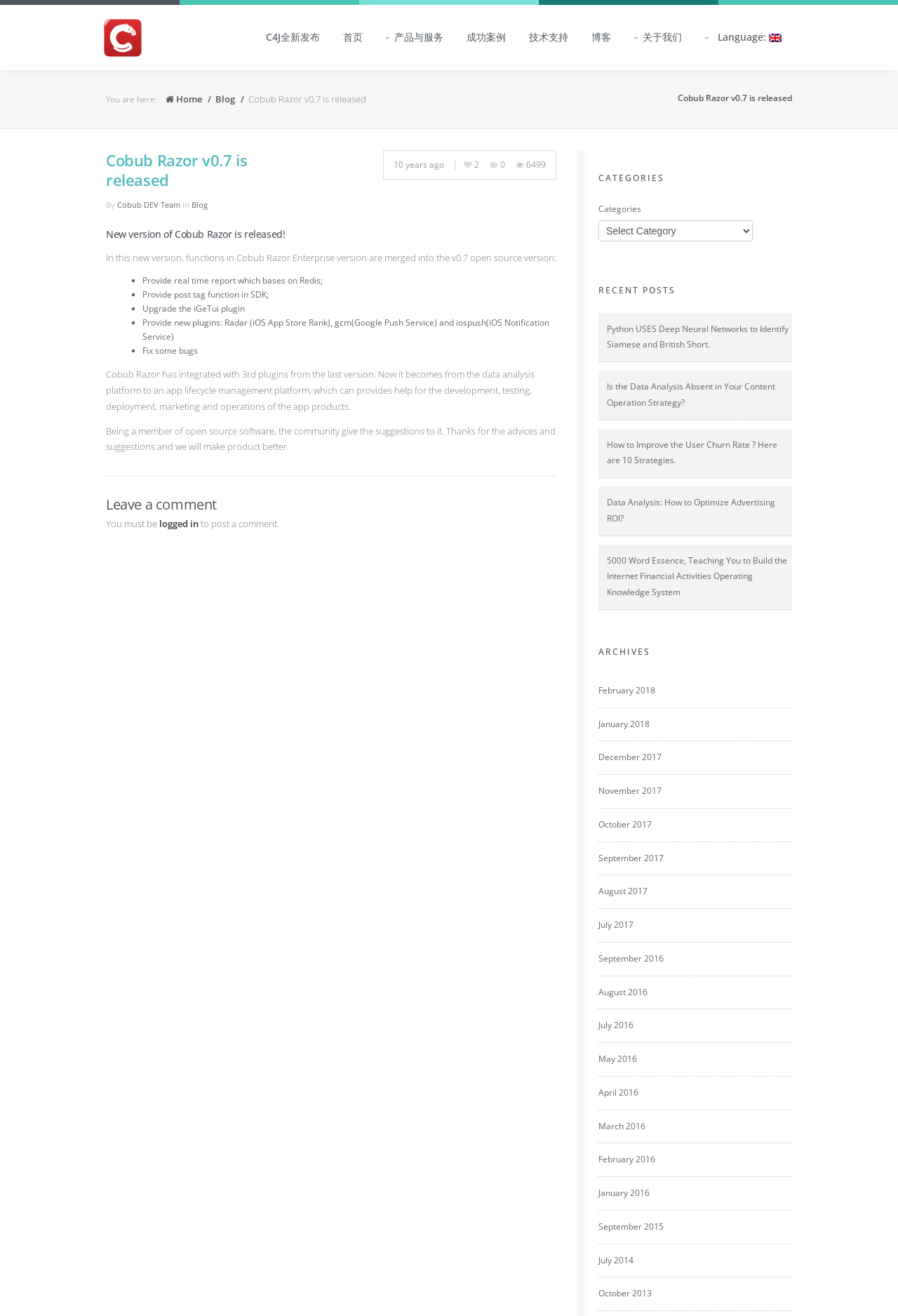By analyzing the image, answer the following question with a detailed response: How many months are listed in the ARCHIVES section?

The question can be answered by looking at the ARCHIVES section, which lists months from February 2018 to July 2014. There are 20 months listed in the ARCHIVES section.